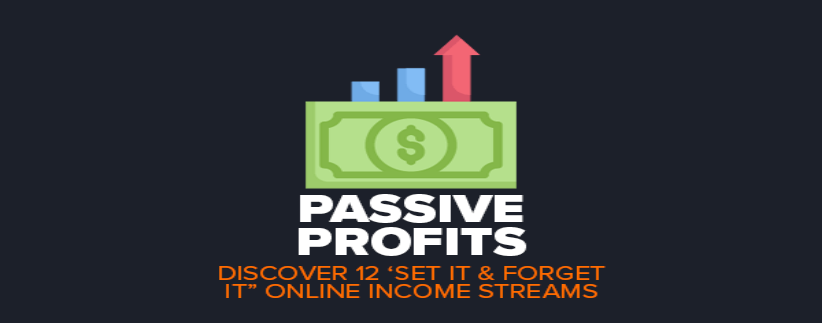Using the information from the screenshot, answer the following question thoroughly:
What is the purpose of the dark background?

According to the caption, the dark background is used to ensure that the elements in the image stand out effectively, making the image both engaging and informative.